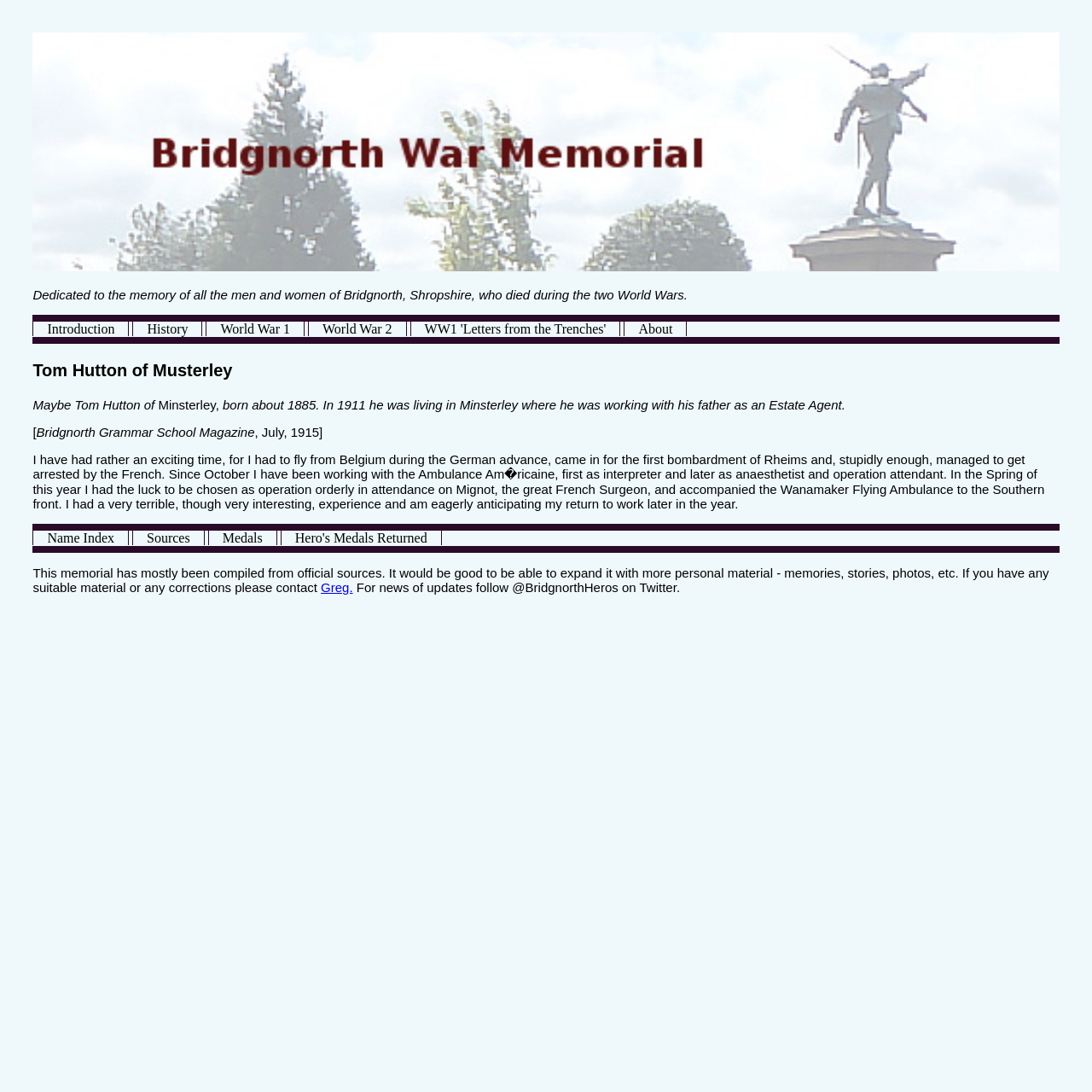Provide a thorough summary of the webpage.

The webpage is dedicated to the Bridgnorth War Memorial, honoring the men and women from Bridgnorth, Shropshire, who lost their lives during World War I and World War II. 

At the top, there is a brief description of the memorial's purpose. Below this, there are seven links: Introduction, History, World War 1, World War 2, WW1 'Letters from the Trenches', About, and Name Index, which are aligned horizontally and take up a significant portion of the top section of the page.

Following these links, there is a heading about Tom Hutton of Musterley, accompanied by a few paragraphs of text describing his life, including his birth, occupation, and experiences during the war. 

Below this section, there is a quote from the Bridgnorth Grammar School Magazine, detailing Tom Hutton's exciting experiences during the war, including his escape from Belgium, arrest by the French, and work with the Ambulance Américaine.

Further down, there are four more links: Name Index, Sources, Medals, and Hero's Medals Returned, which are aligned horizontally and take up a significant portion of the middle section of the page.

At the bottom, there is a message encouraging users to contribute personal material, such as memories, stories, and photos, to expand the memorial. This message is accompanied by a link to contact Greg and a note about following @BridgnorthHeros on Twitter for updates.